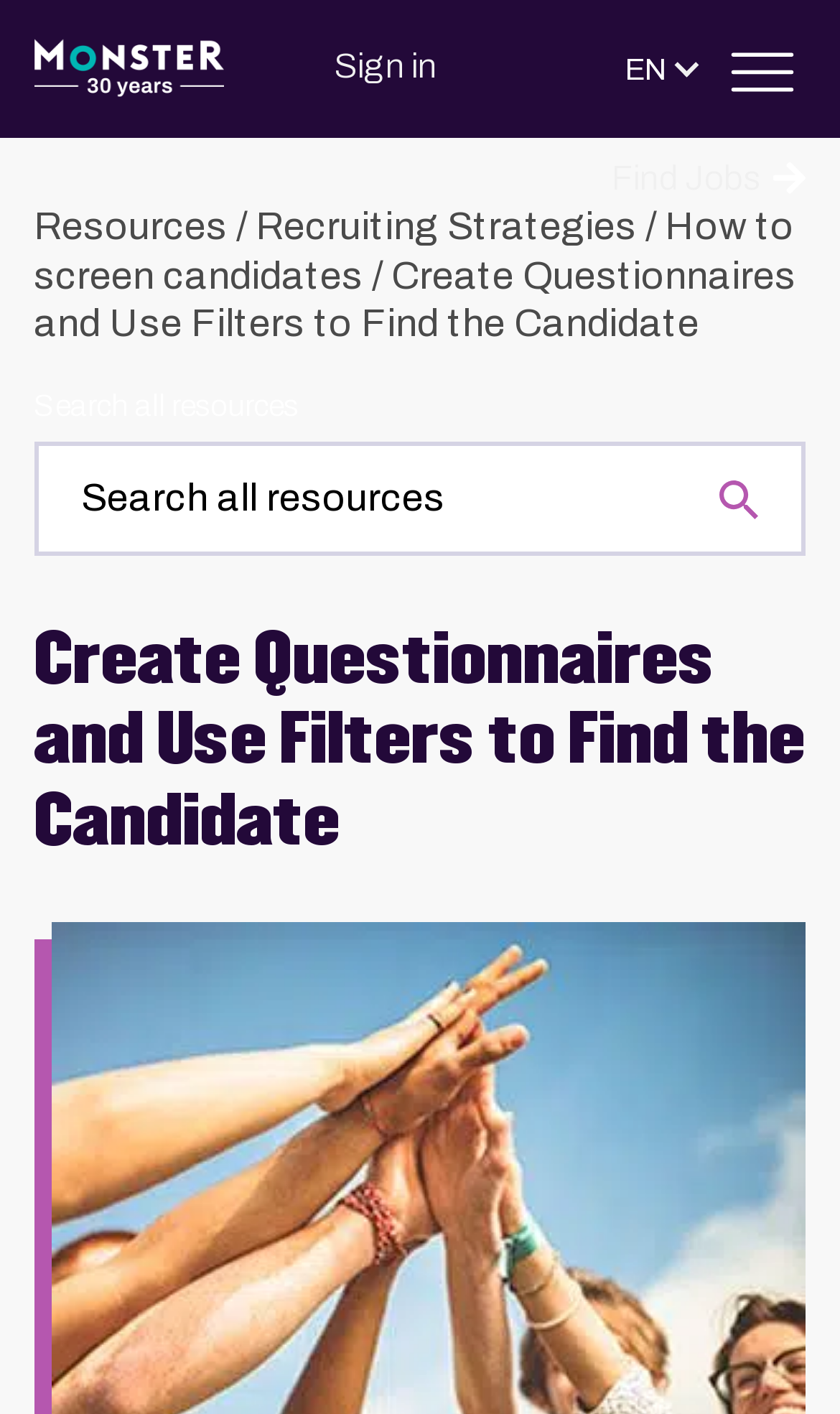What is the purpose of the search box?
Please provide a single word or phrase as your answer based on the image.

Search all resources